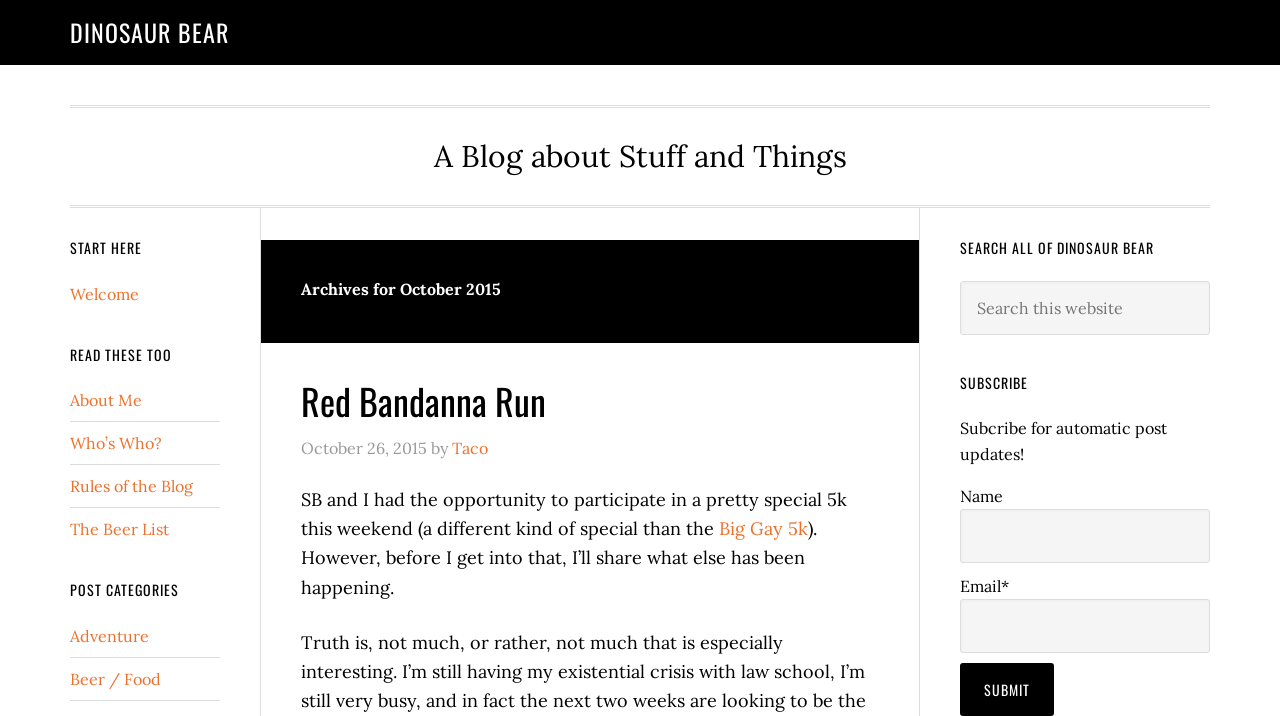Analyze the image and provide a detailed answer to the question: What is the title of the first post?

The title of the first post can be found under the 'Archives for October 2015' heading, where it says 'Red Bandanna Run' in a link format.